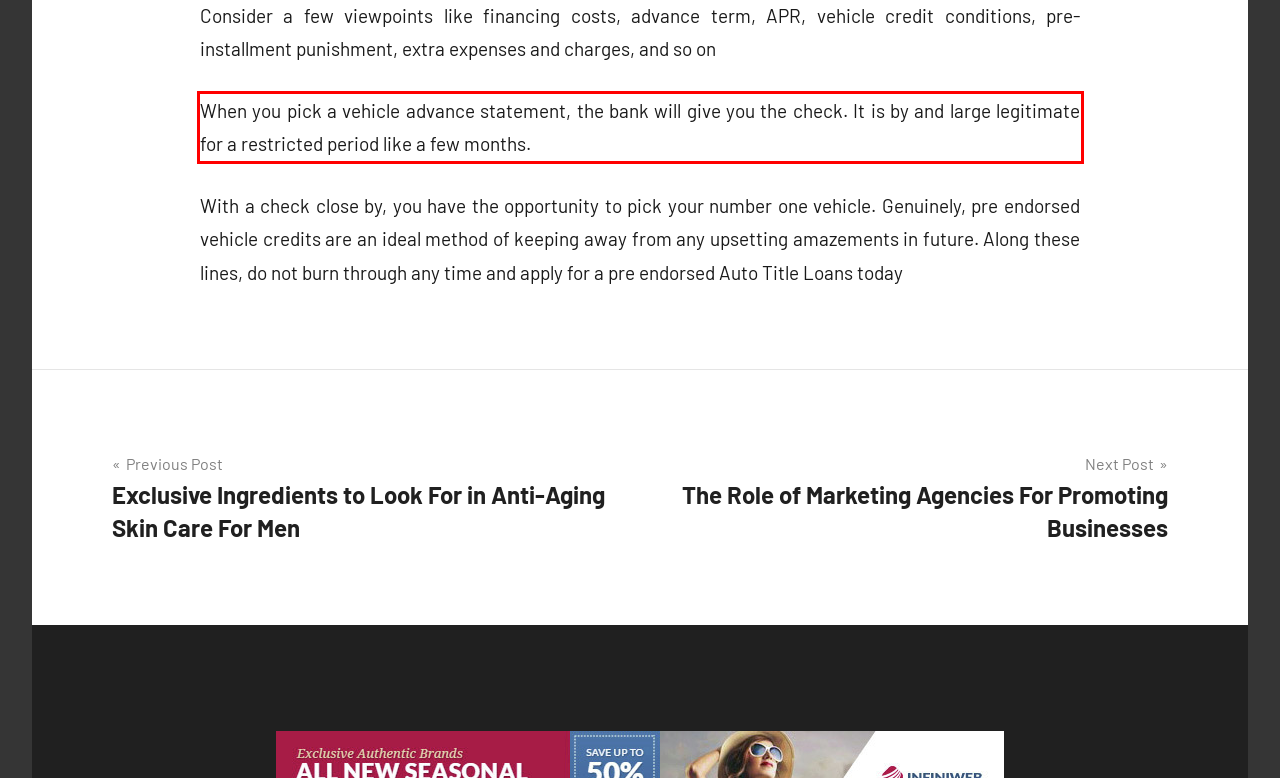Please perform OCR on the text within the red rectangle in the webpage screenshot and return the text content.

When you pick a vehicle advance statement, the bank will give you the check. It is by and large legitimate for a restricted period like a few months.